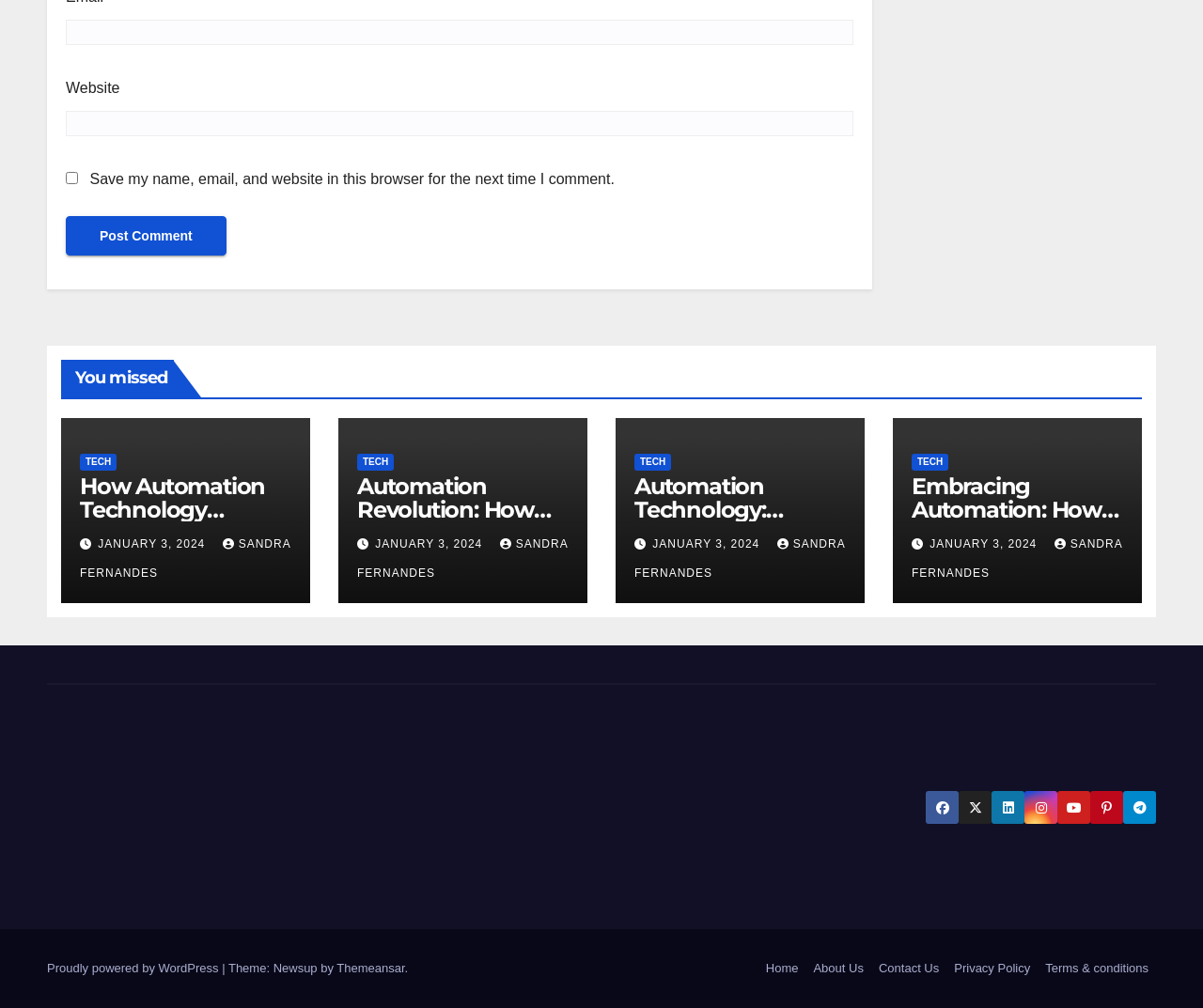What is the date of the latest article?
Please answer the question with as much detail and depth as you can.

I looked at the links and text on the webpage and found that multiple articles have the same date, JANUARY 3, 2024, which suggests that it is the date of the latest article.